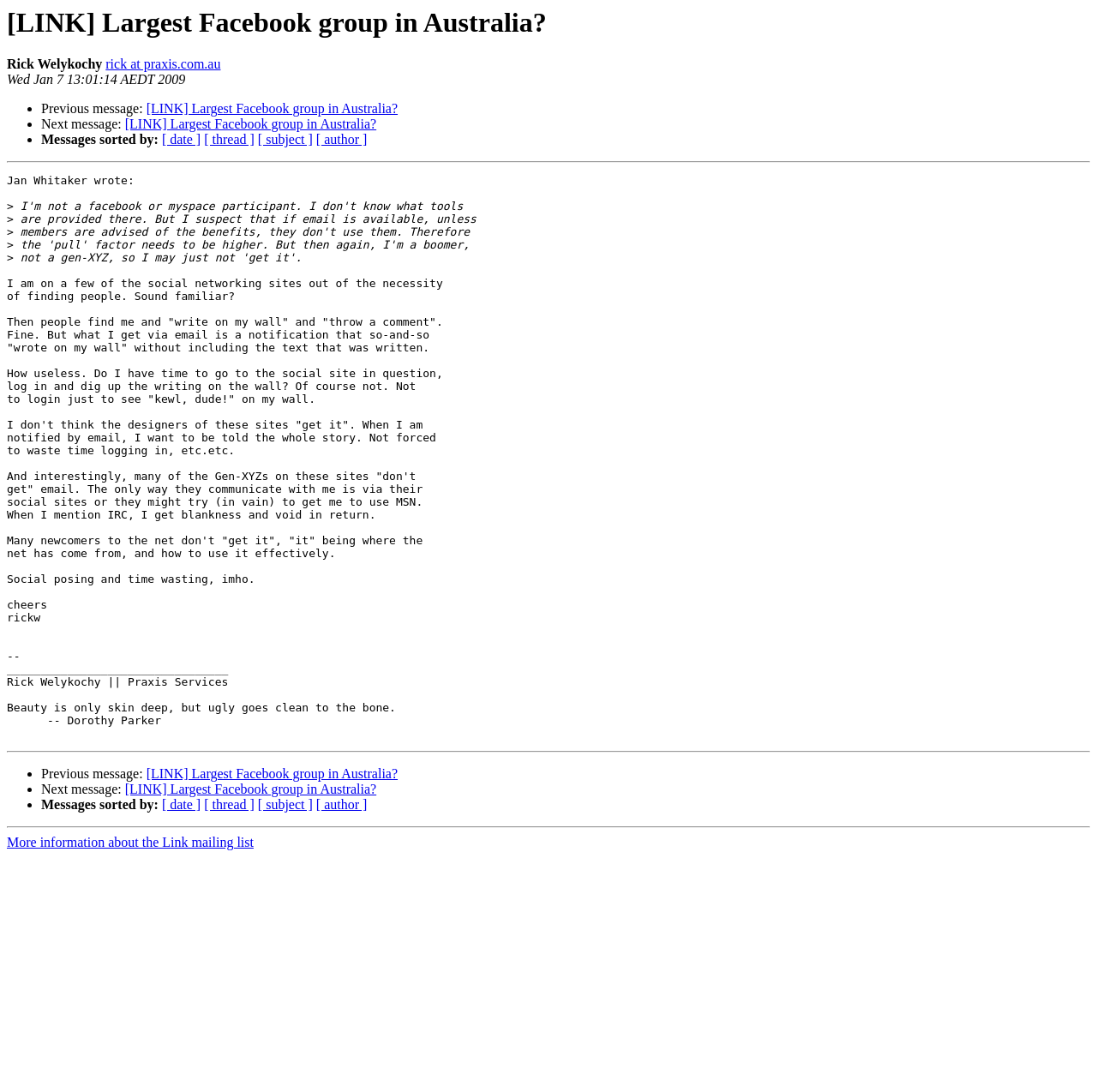Who wrote the message?
Based on the screenshot, provide a one-word or short-phrase response.

Jan Whitaker